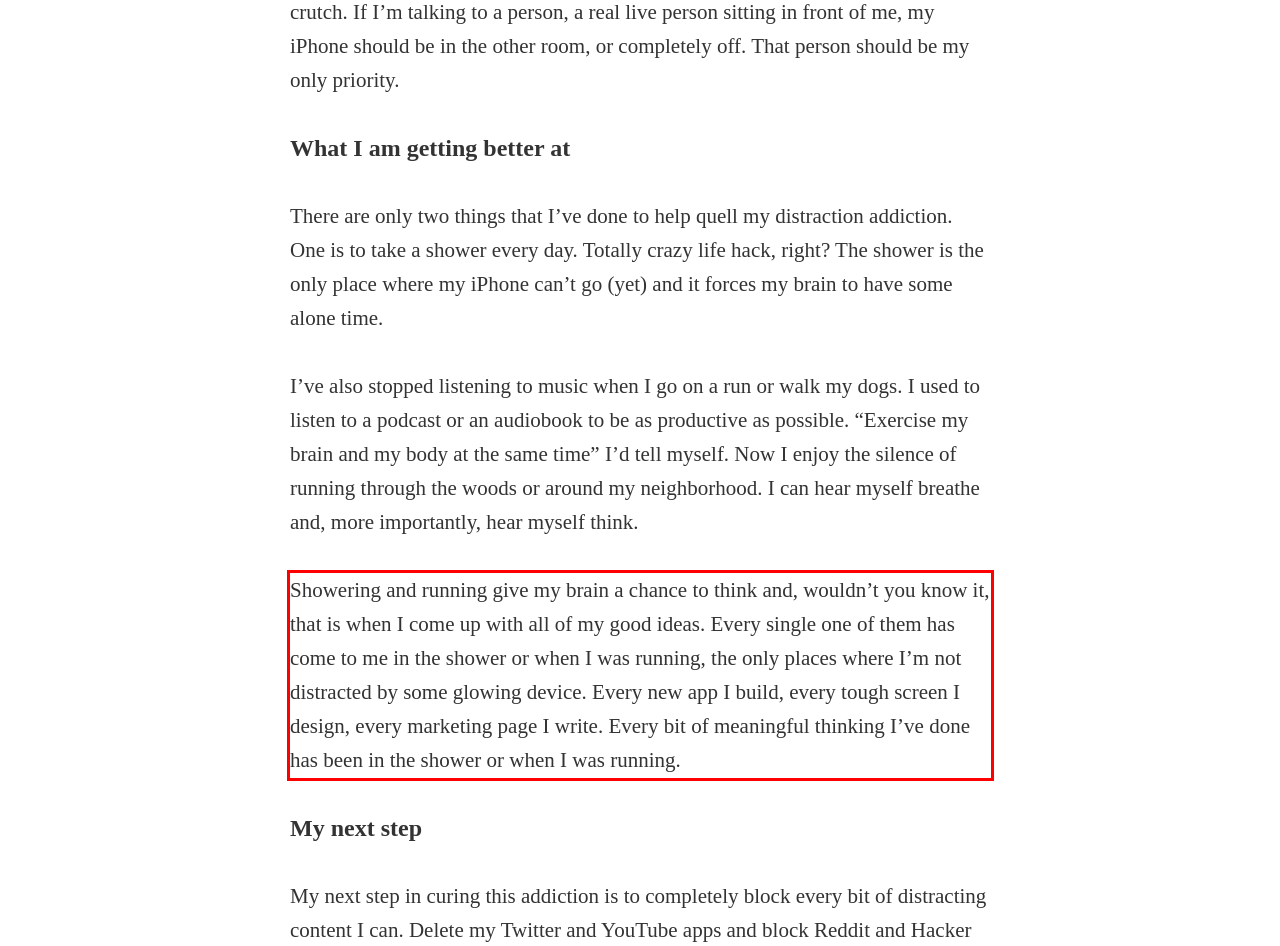Please use OCR to extract the text content from the red bounding box in the provided webpage screenshot.

Showering and running give my brain a chance to think and, wouldn’t you know it, that is when I come up with all of my good ideas. Every single one of them has come to me in the shower or when I was running, the only places where I’m not distracted by some glowing device. Every new app I build, every tough screen I design, every marketing page I write. Every bit of meaningful thinking I’ve done has been in the shower or when I was running.